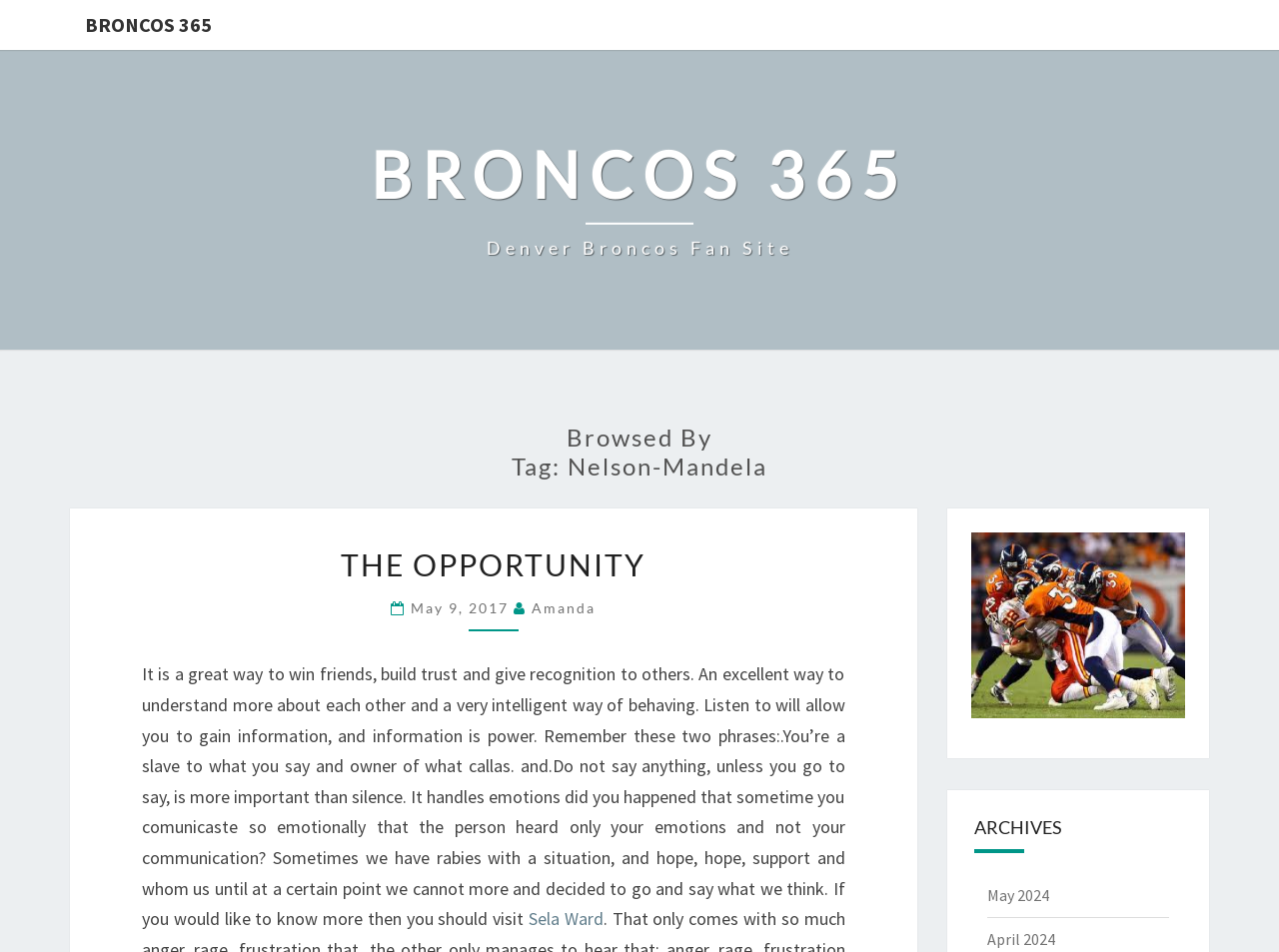From the webpage screenshot, identify the region described by Batteries. Provide the bounding box coordinates as (top-left x, top-left y, bottom-right x, bottom-right y), with each value being a floating point number between 0 and 1.

None